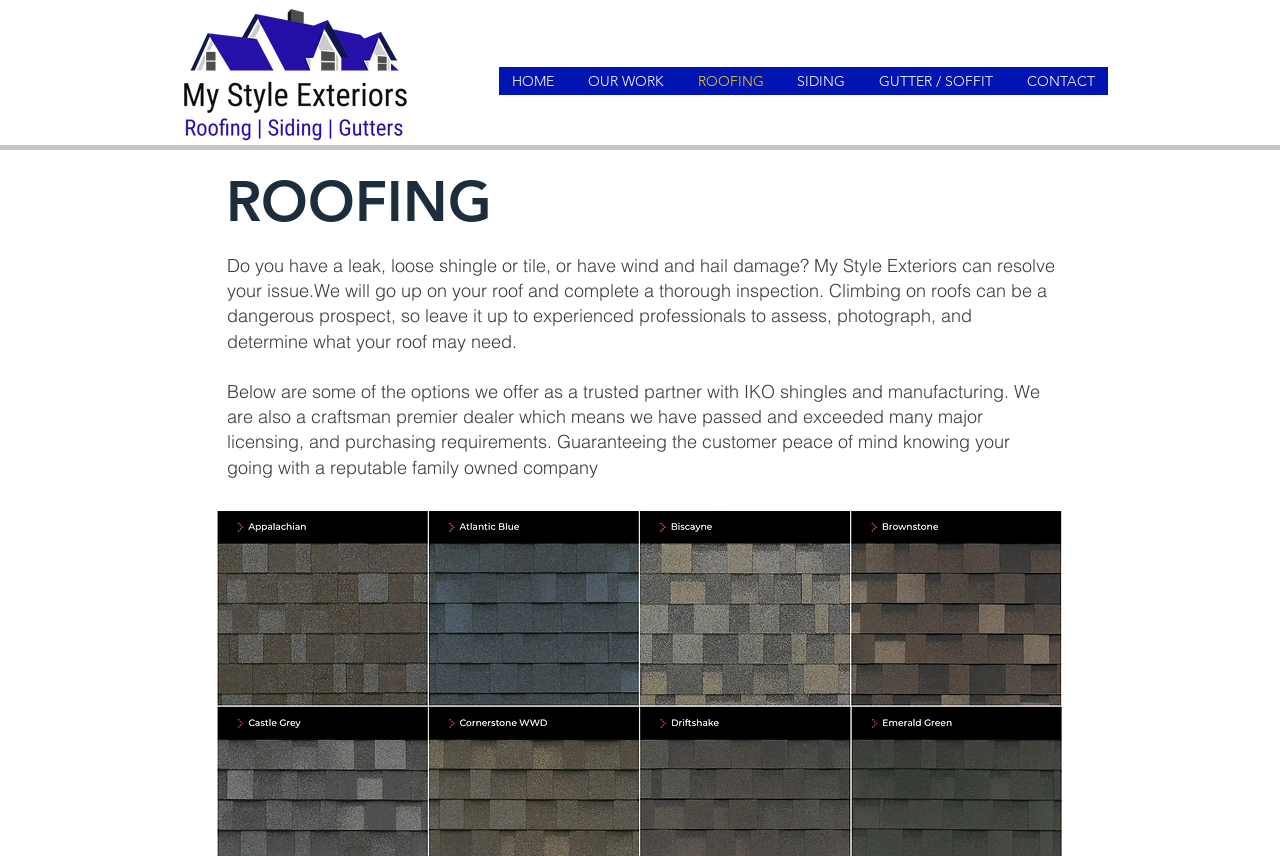Can you look at the image and give a comprehensive answer to the question:
What is the company's approach to roof inspection?

According to the StaticText element, My Style Exteriors' approach to roof inspection involves a thorough inspection by experienced professionals. This is mentioned in the text, which states that the company will 'go up on your roof and complete a thorough inspection'.